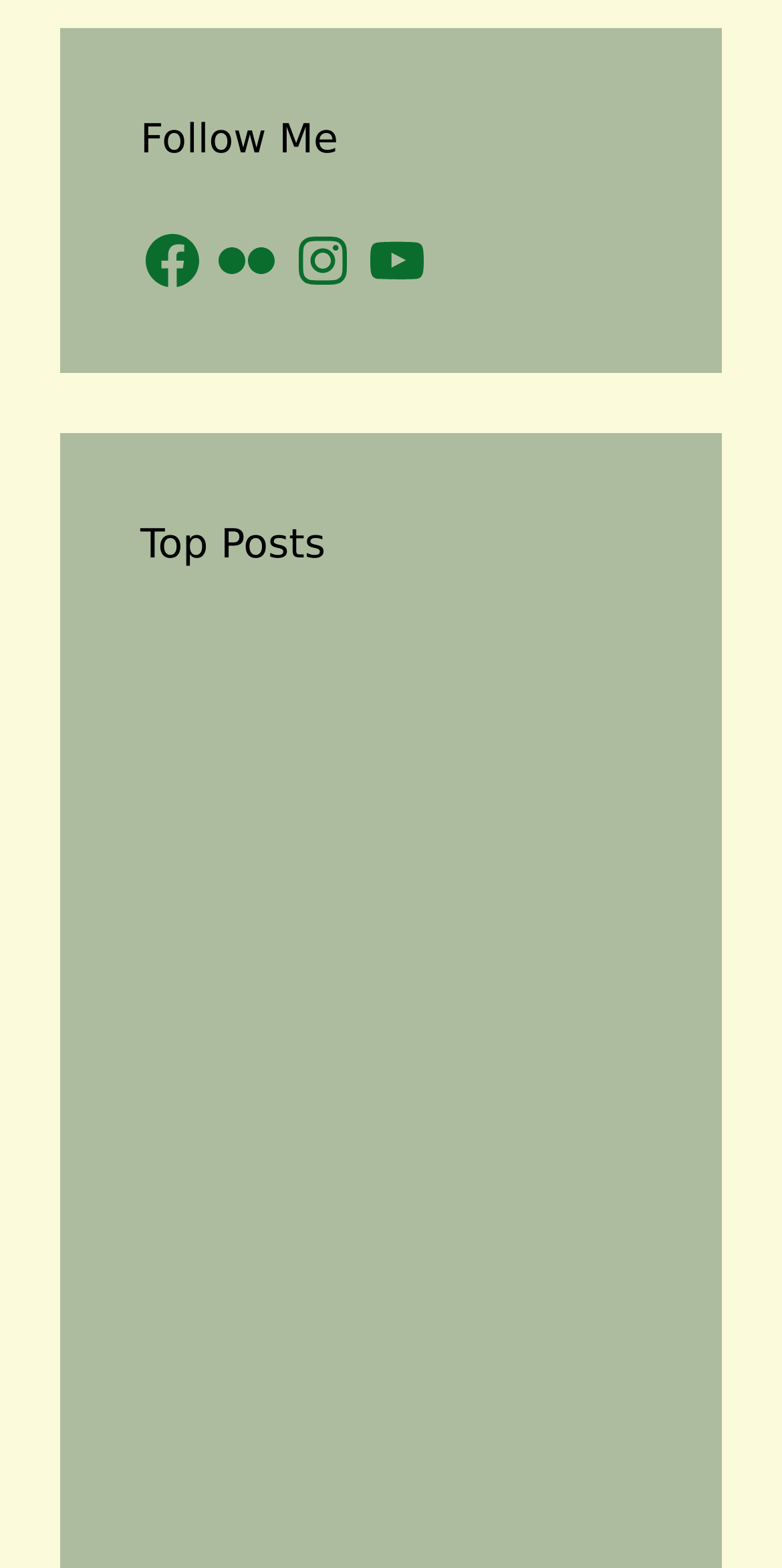Identify the bounding box coordinates for the UI element described by the following text: "Flickr". Provide the coordinates as four float numbers between 0 and 1, in the format [left, top, right, bottom].

[0.275, 0.146, 0.357, 0.187]